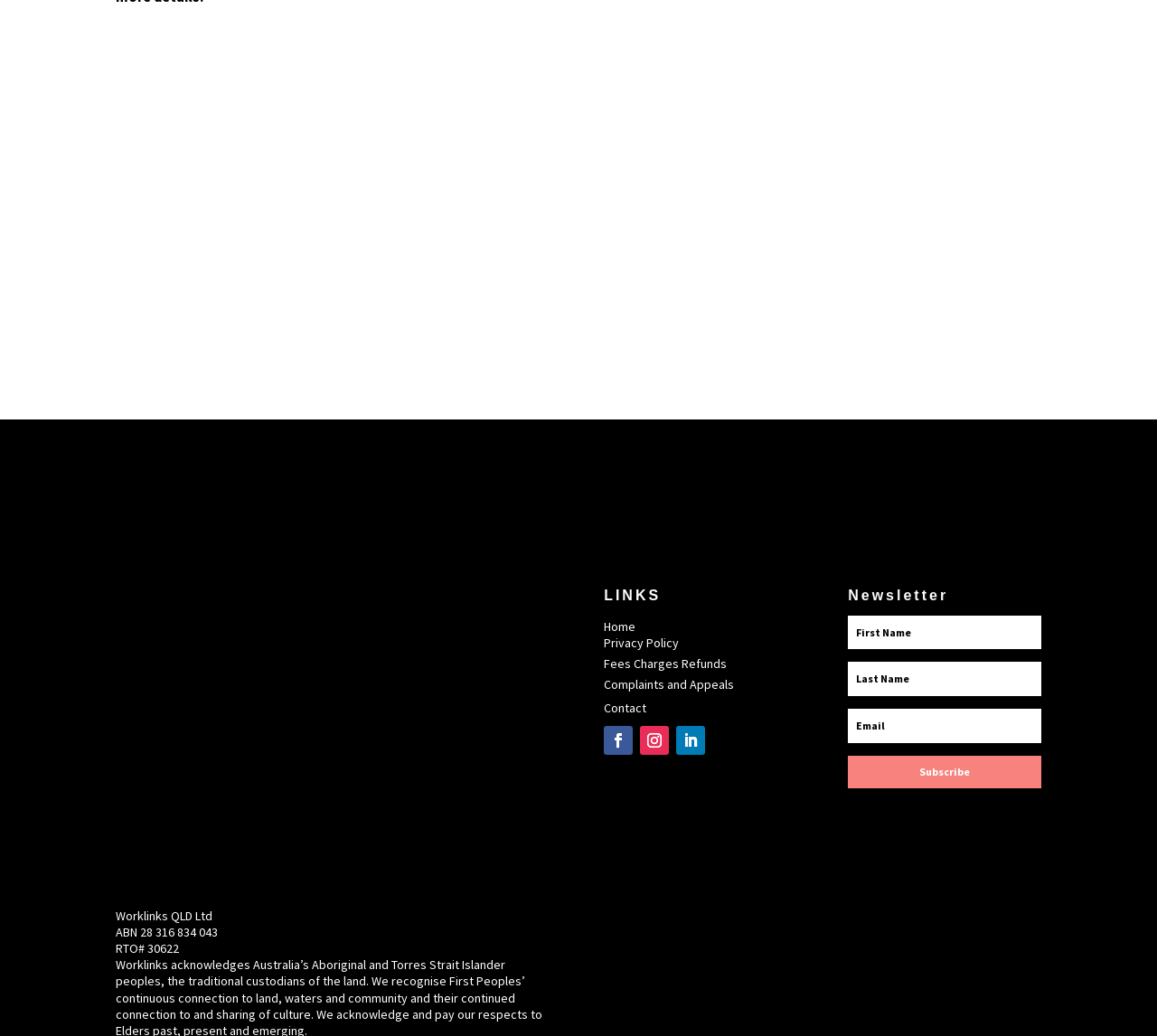Provide your answer in one word or a succinct phrase for the question: 
How many navigation links are there?

5